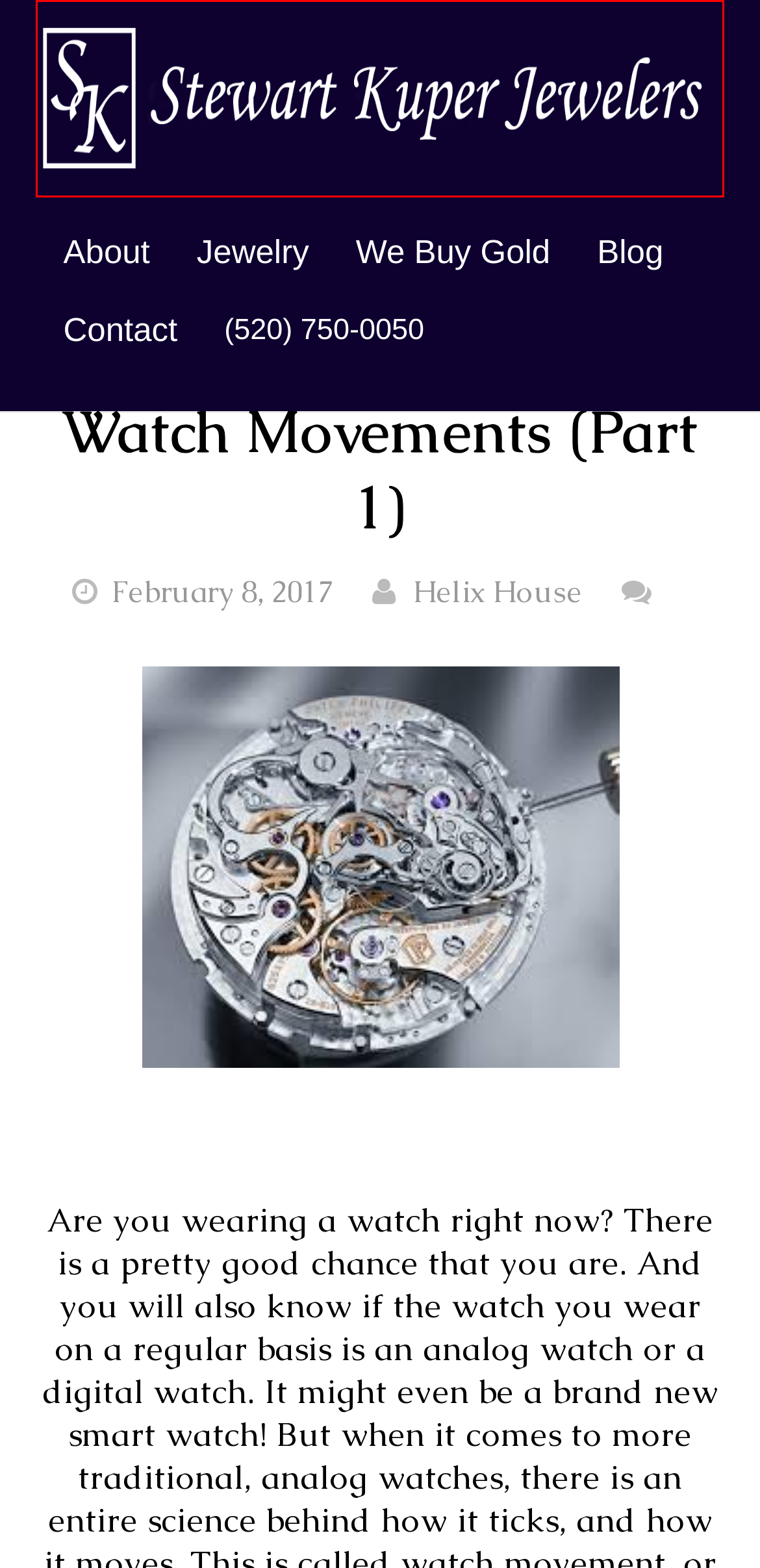You are provided a screenshot of a webpage featuring a red bounding box around a UI element. Choose the webpage description that most accurately represents the new webpage after clicking the element within the red bounding box. Here are the candidates:
A. Jewelry
B. Tucson Jewelry Stores Tucson Jewelers
C. Estate
D. News
E. Anniversary & Gifts
F. Contact
G. About
H. We Buy Gold

B